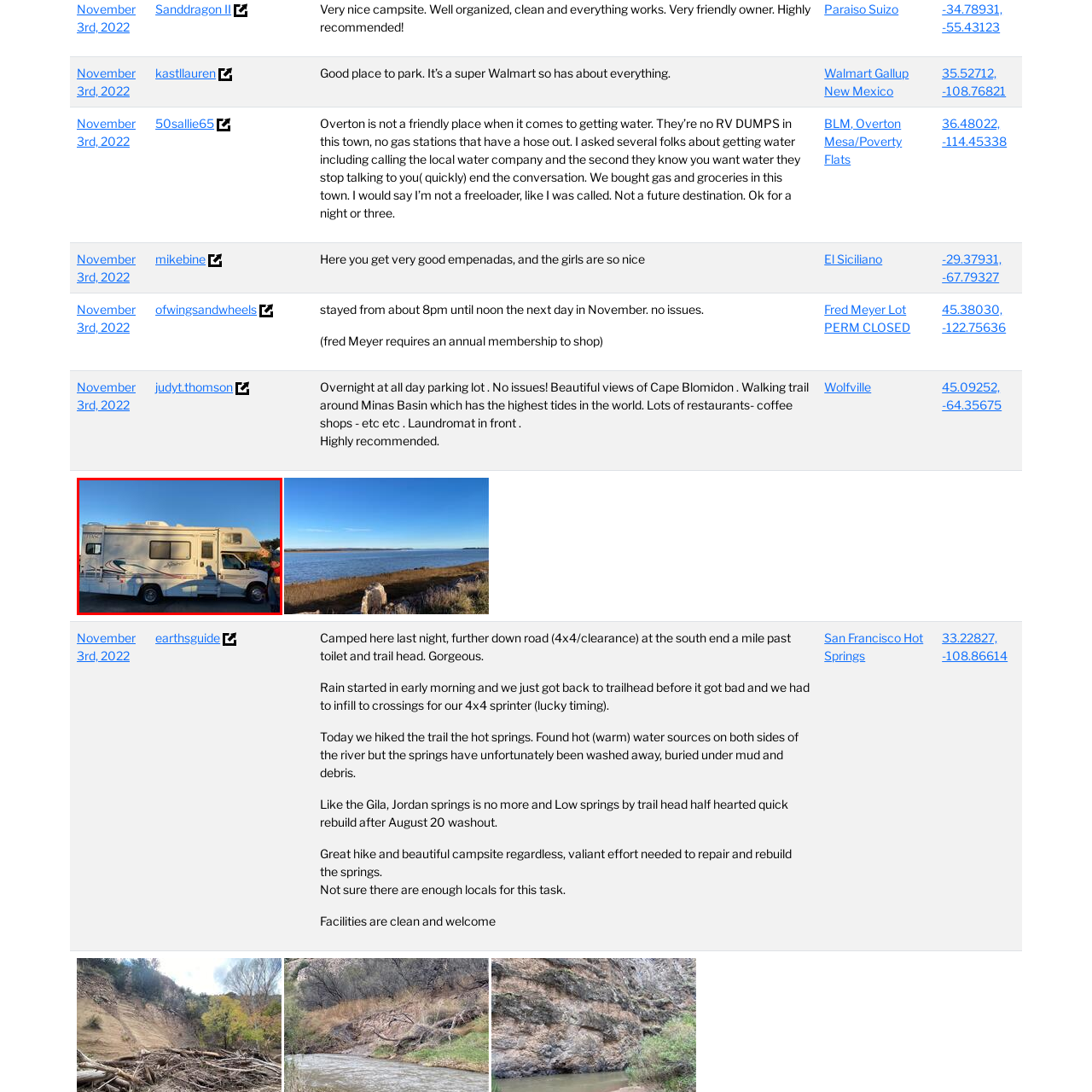Generate a comprehensive caption for the image section marked by the red box.

A recreational vehicle (RV) is parked in a scenic outdoor setting, captured in the warm light of a late afternoon. The RV features a spacious design with a sleek white exterior accentuated by colorful graphics along the side, indicative of a well-used vehicle ideal for road trips and adventures. Nearby, a person stands close to the RV, possibly preparing for a journey or setting up for a comfortable stay. The clear blue sky serves as a picturesque backdrop, adding to the overall sense of adventure and freedom associated with RV travel. This image epitomizes the joy of exploring the open road and the pleasure of traveling in a home on wheels.